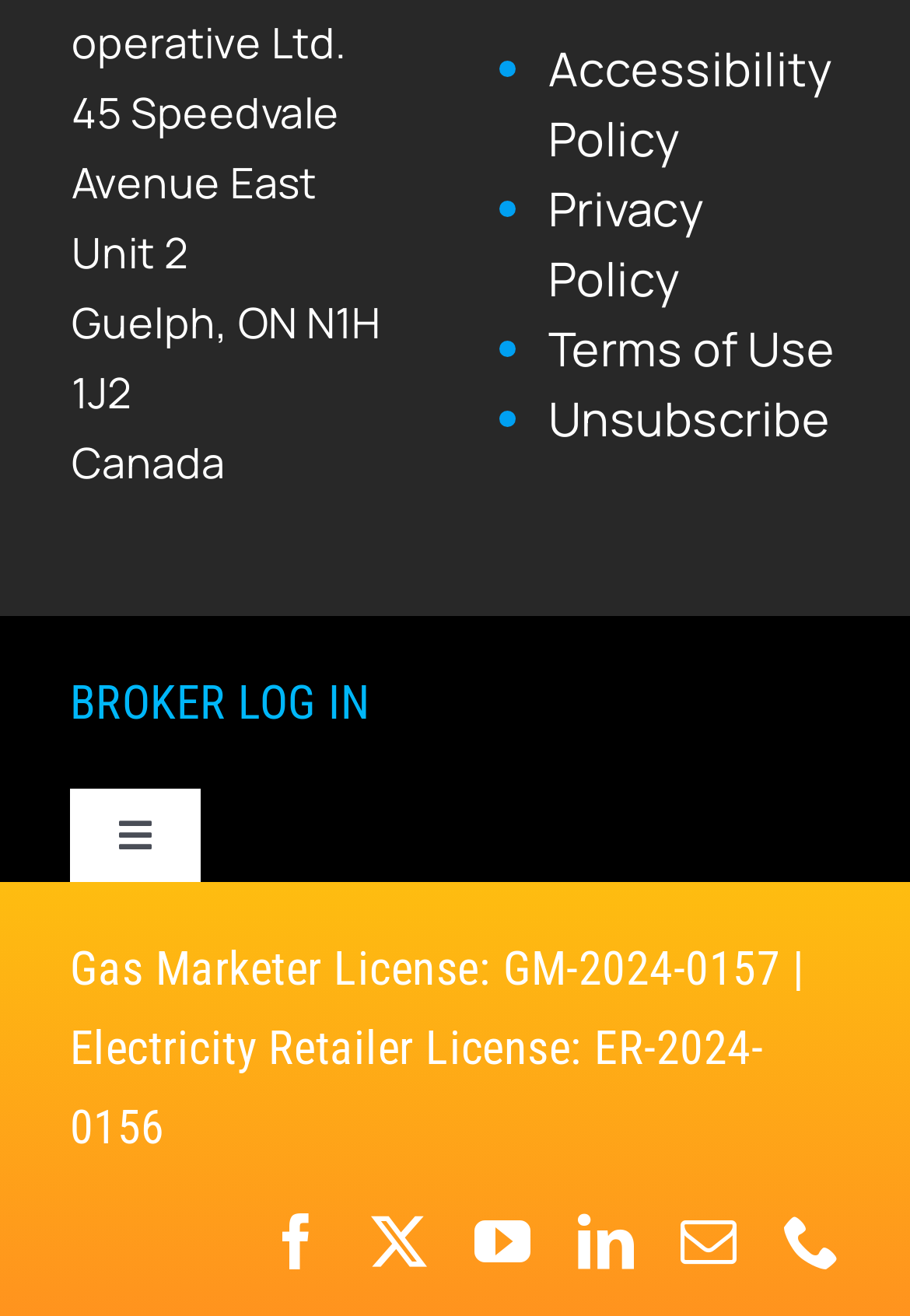Pinpoint the bounding box coordinates of the clickable area needed to execute the instruction: "Log in as a broker". The coordinates should be specified as four float numbers between 0 and 1, i.e., [left, top, right, bottom].

[0.077, 0.513, 0.405, 0.555]